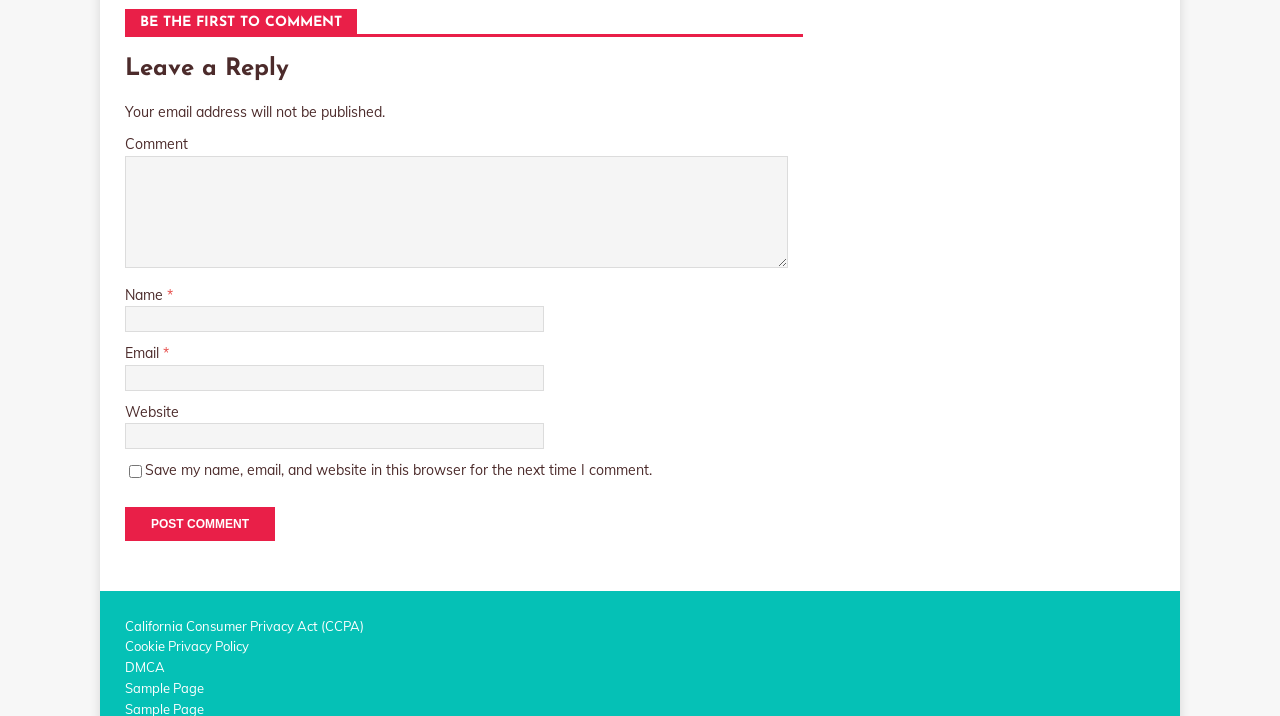What is the text on the button used to submit the comment?
Based on the image, give a one-word or short phrase answer.

Post Comment